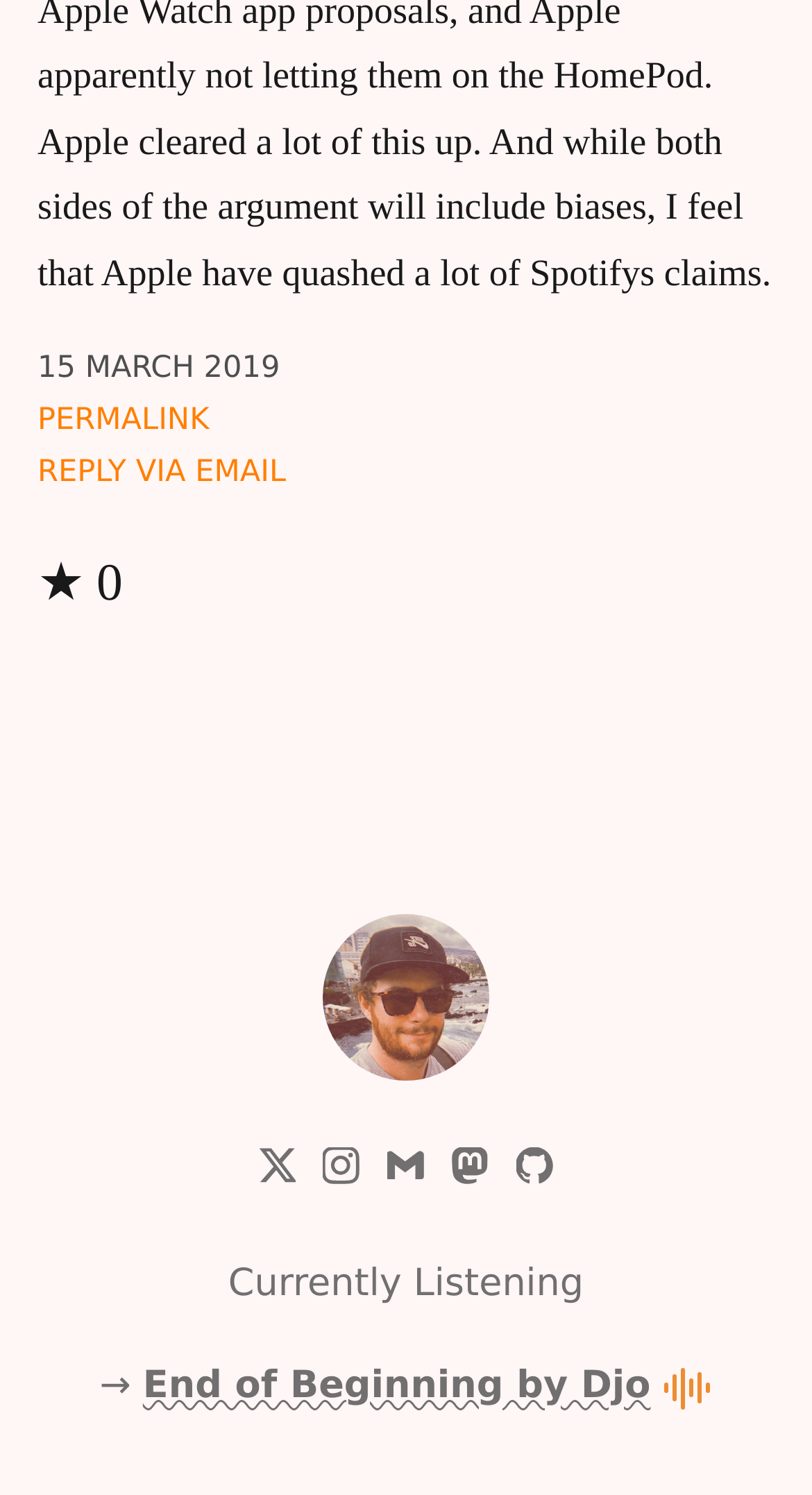What is the user currently listening to?
Answer with a single word or short phrase according to what you see in the image.

End of Beginning by Djo